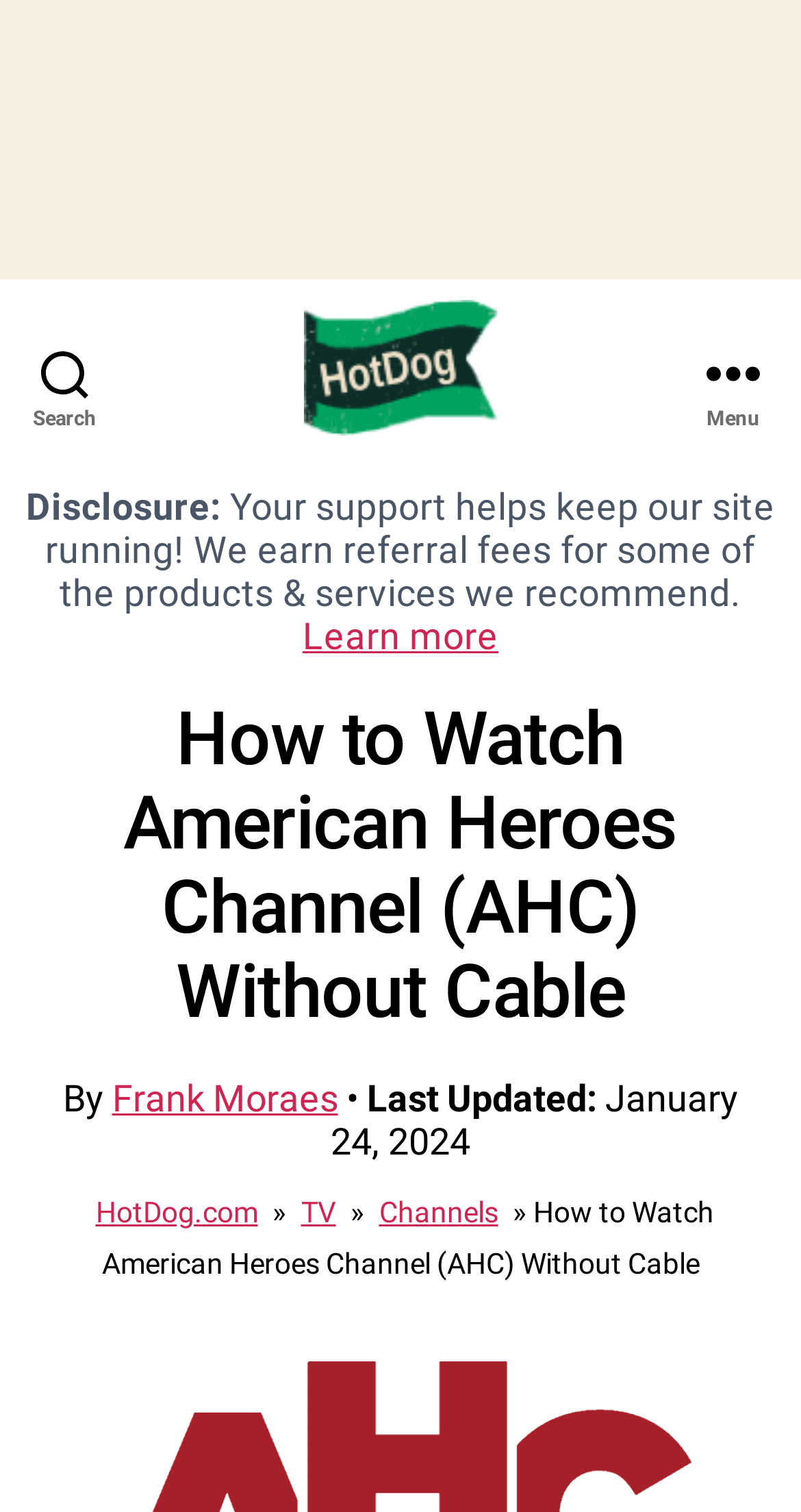What is the category of the article? Refer to the image and provide a one-word or short phrase answer.

TV